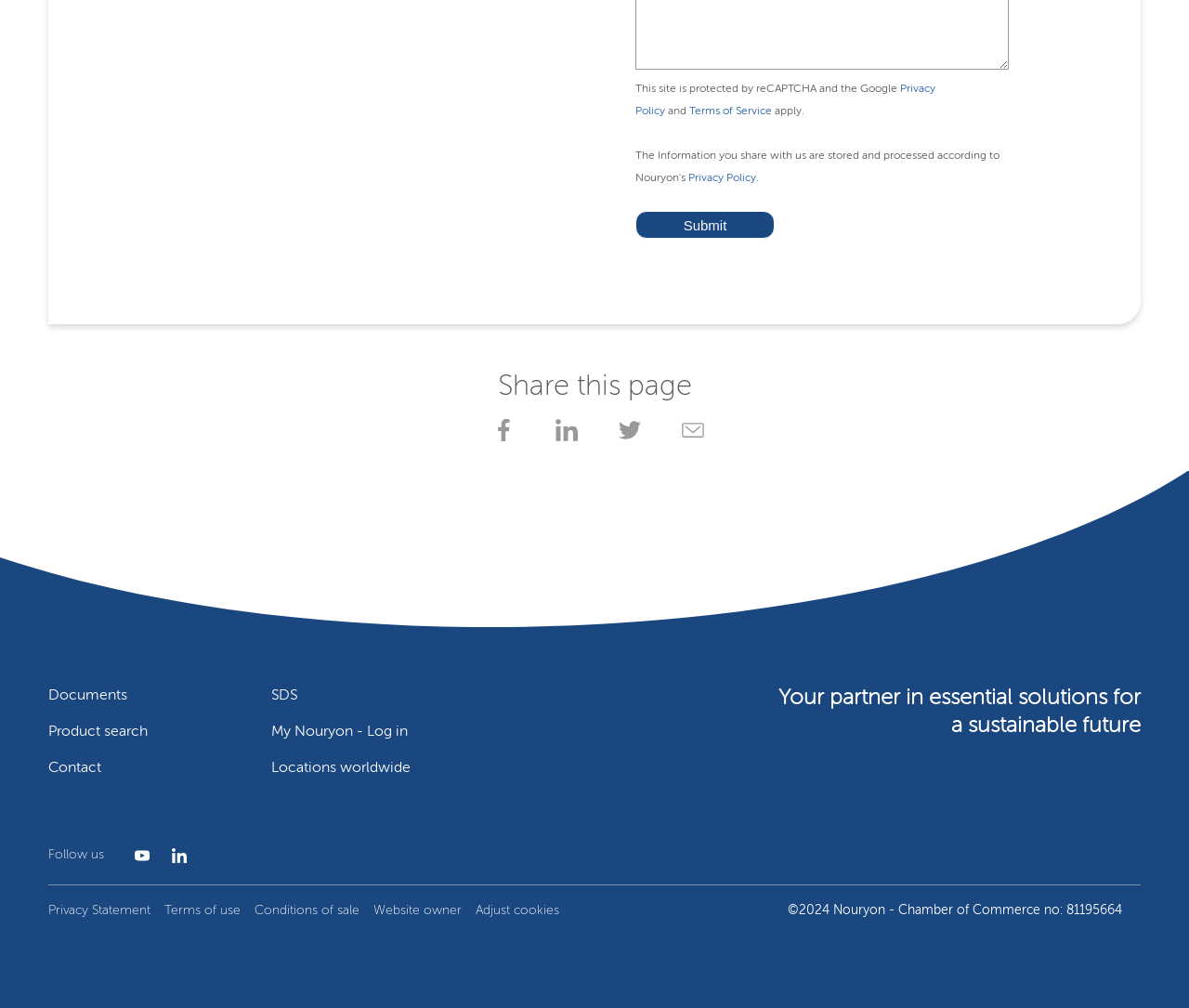Please identify the bounding box coordinates of the element that needs to be clicked to perform the following instruction: "Log in to My Nouryon".

[0.228, 0.719, 0.343, 0.733]